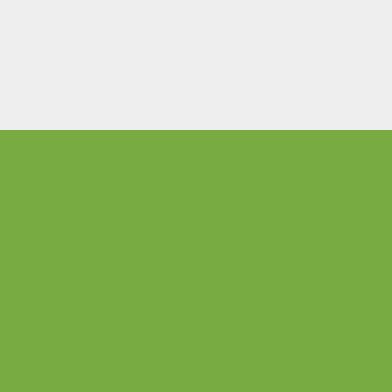What is the main theme of the surrounding content?
Give a one-word or short phrase answer based on the image.

Reclaiming health